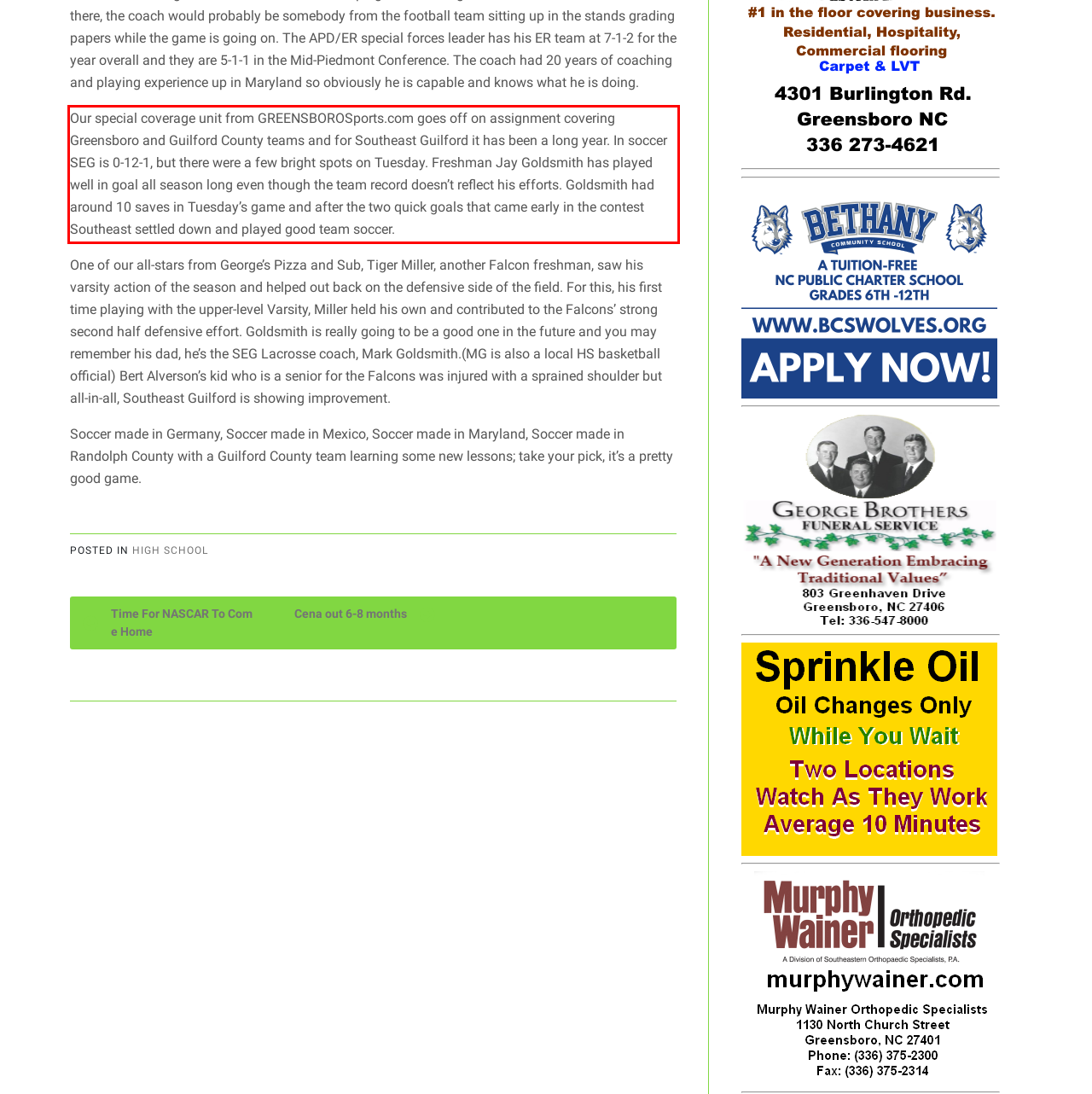You have a screenshot with a red rectangle around a UI element. Recognize and extract the text within this red bounding box using OCR.

Our special coverage unit from GREENSBOROSports.com goes off on assignment covering Greensboro and Guilford County teams and for Southeast Guilford it has been a long year. In soccer SEG is 0-12-1, but there were a few bright spots on Tuesday. Freshman Jay Goldsmith has played well in goal all season long even though the team record doesn’t reflect his efforts. Goldsmith had around 10 saves in Tuesday’s game and after the two quick goals that came early in the contest Southeast settled down and played good team soccer.